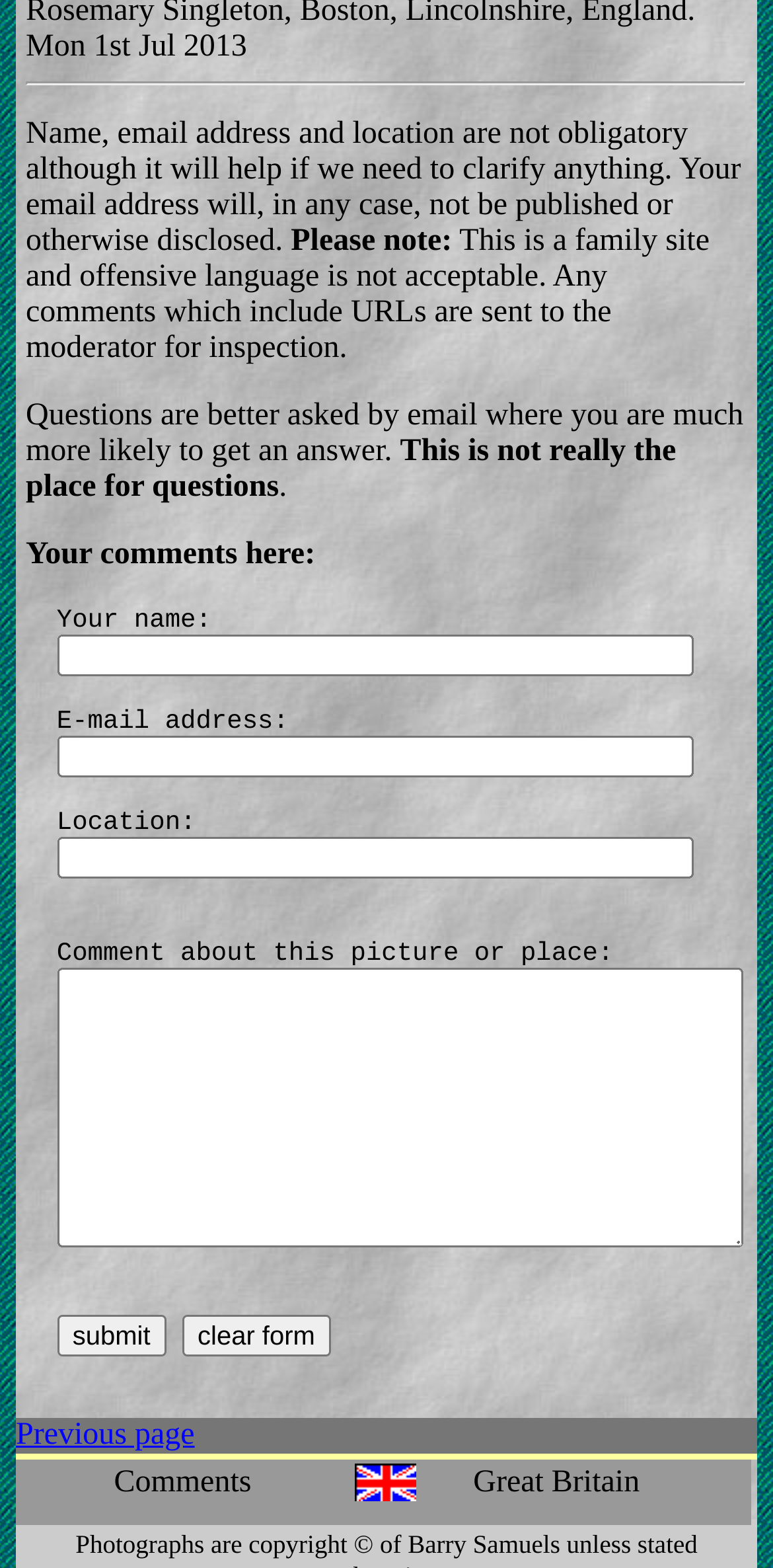What is the purpose of this webpage?
Provide a well-explained and detailed answer to the question.

The webpage appears to be a comment section where users can leave their thoughts or opinions about a picture or place. The presence of text boxes for name, email address, location, and comment, along with a submit button, suggests that users can input their information and submit their comments.